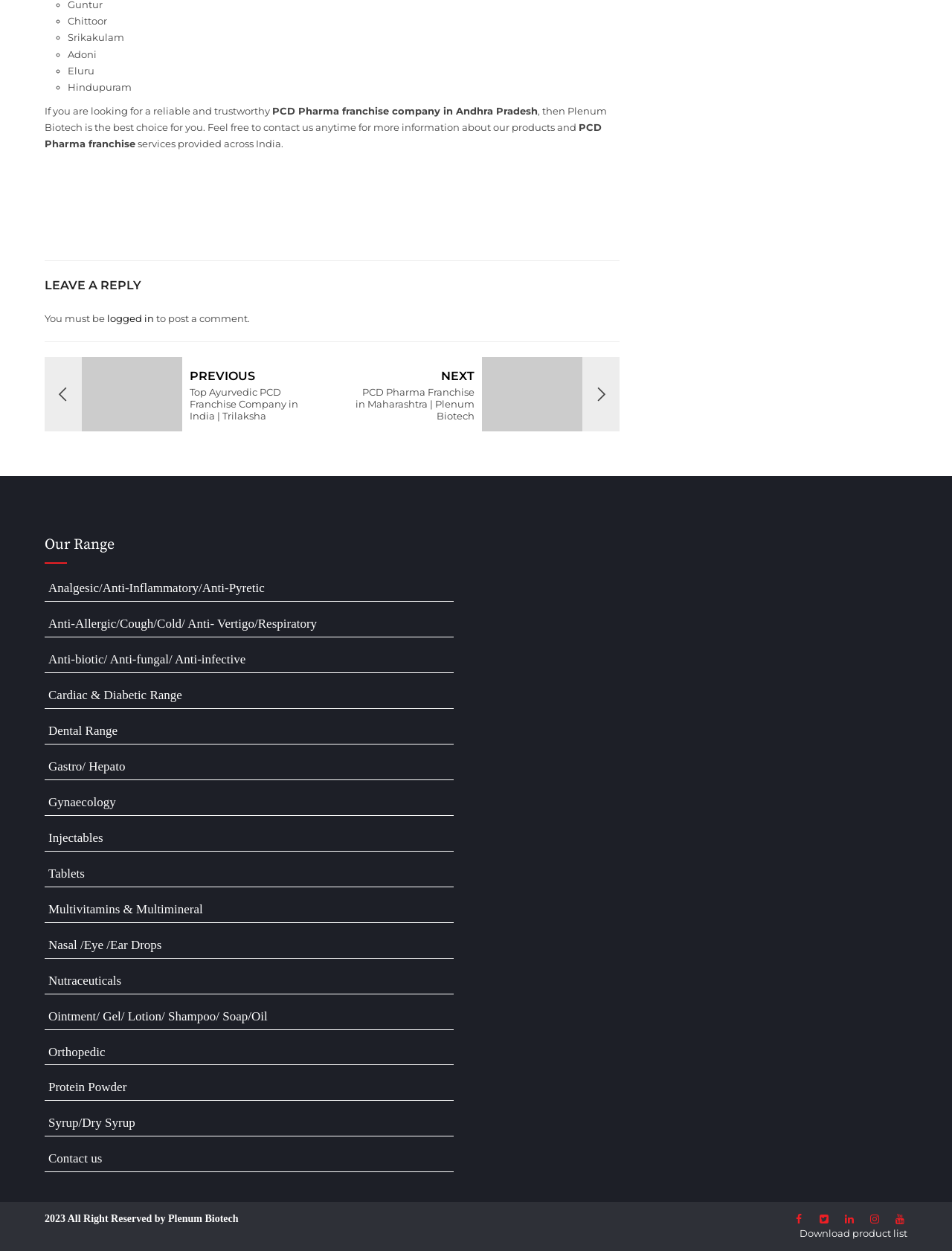Show the bounding box coordinates for the HTML element described as: "Analgesic/Anti-Inflammatory/Anti-Pyretic".

[0.051, 0.465, 0.278, 0.476]